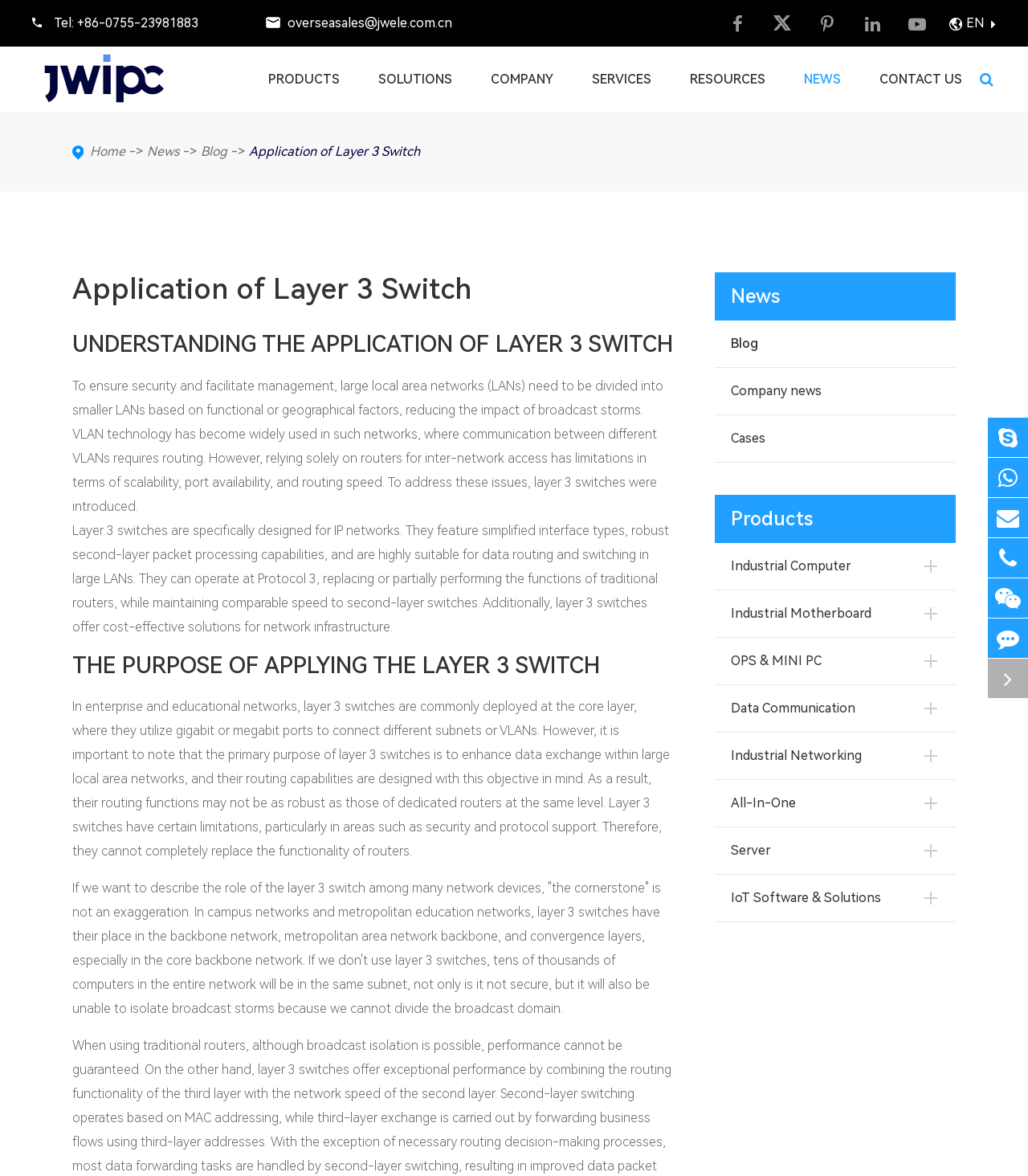What is the function of the button next to the search box?
Please use the visual content to give a single word or phrase answer.

To submit the search query